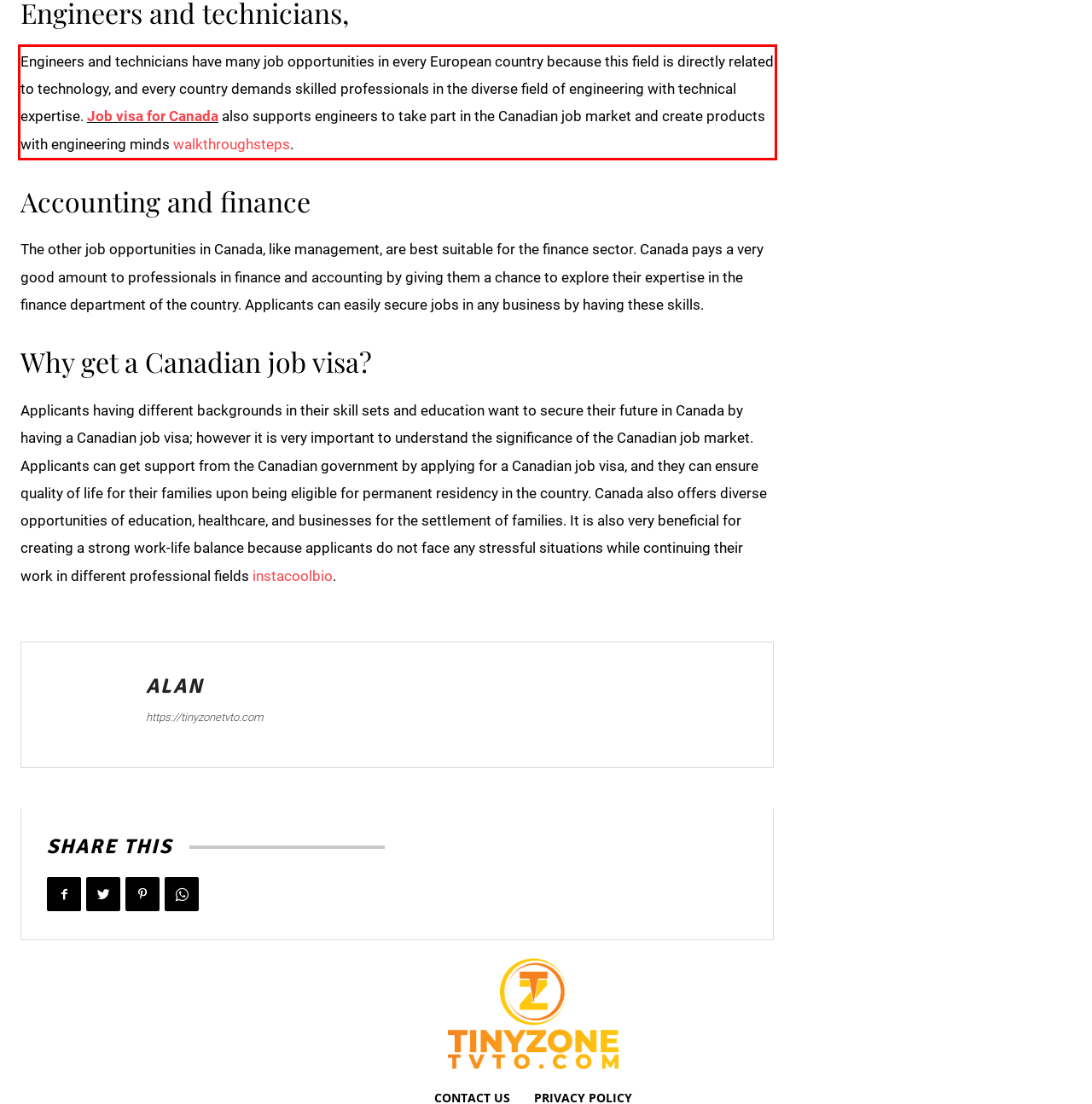You are provided with a screenshot of a webpage that includes a red bounding box. Extract and generate the text content found within the red bounding box.

Engineers and technicians have many job opportunities in every European country because this field is directly related to technology, and every country demands skilled professionals in the diverse field of engineering with technical expertise. Job visa for Canada also supports engineers to take part in the Canadian job market and create products with engineering minds walkthroughsteps.